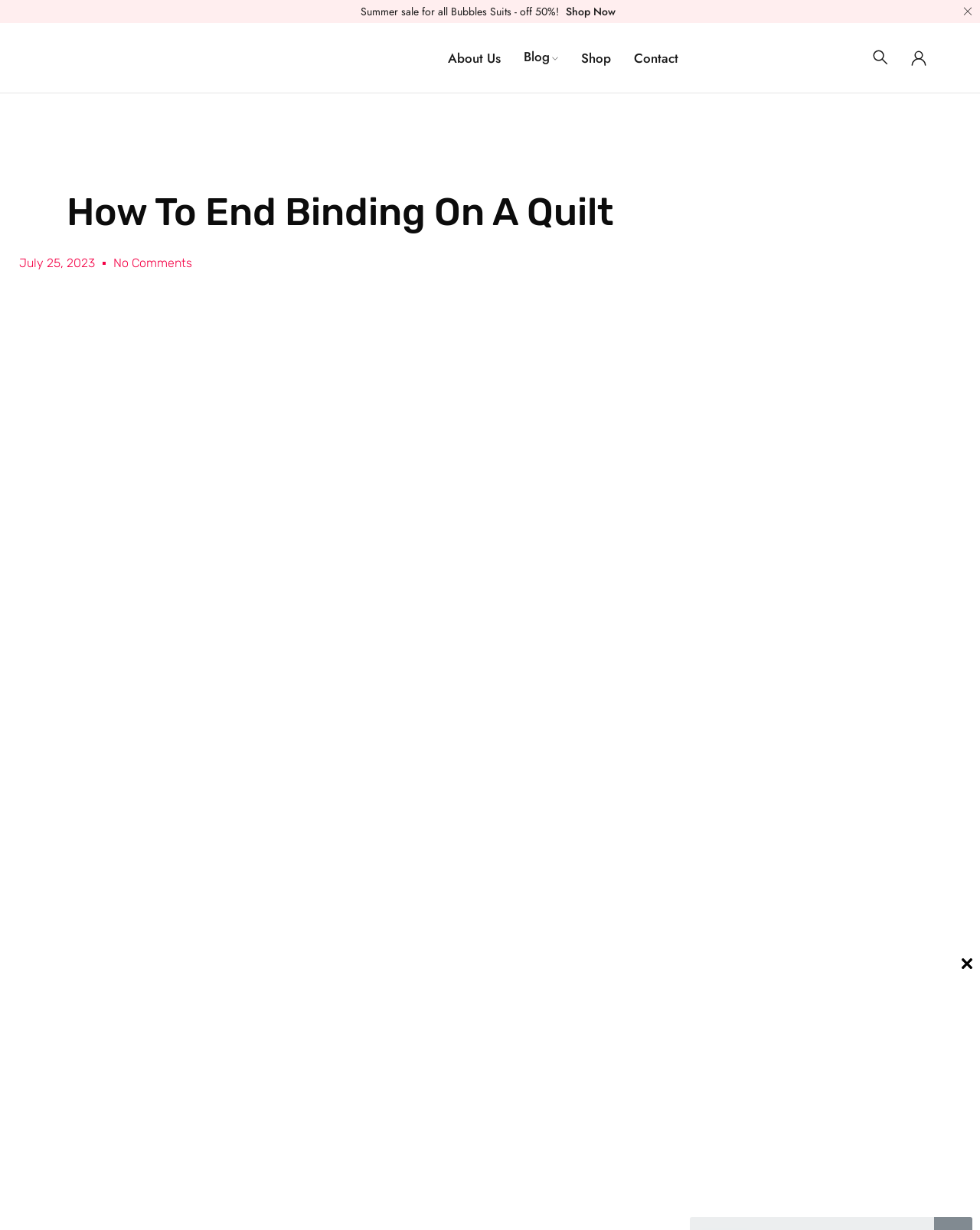Extract the heading text from the webpage.

How To End Binding On A Quilt